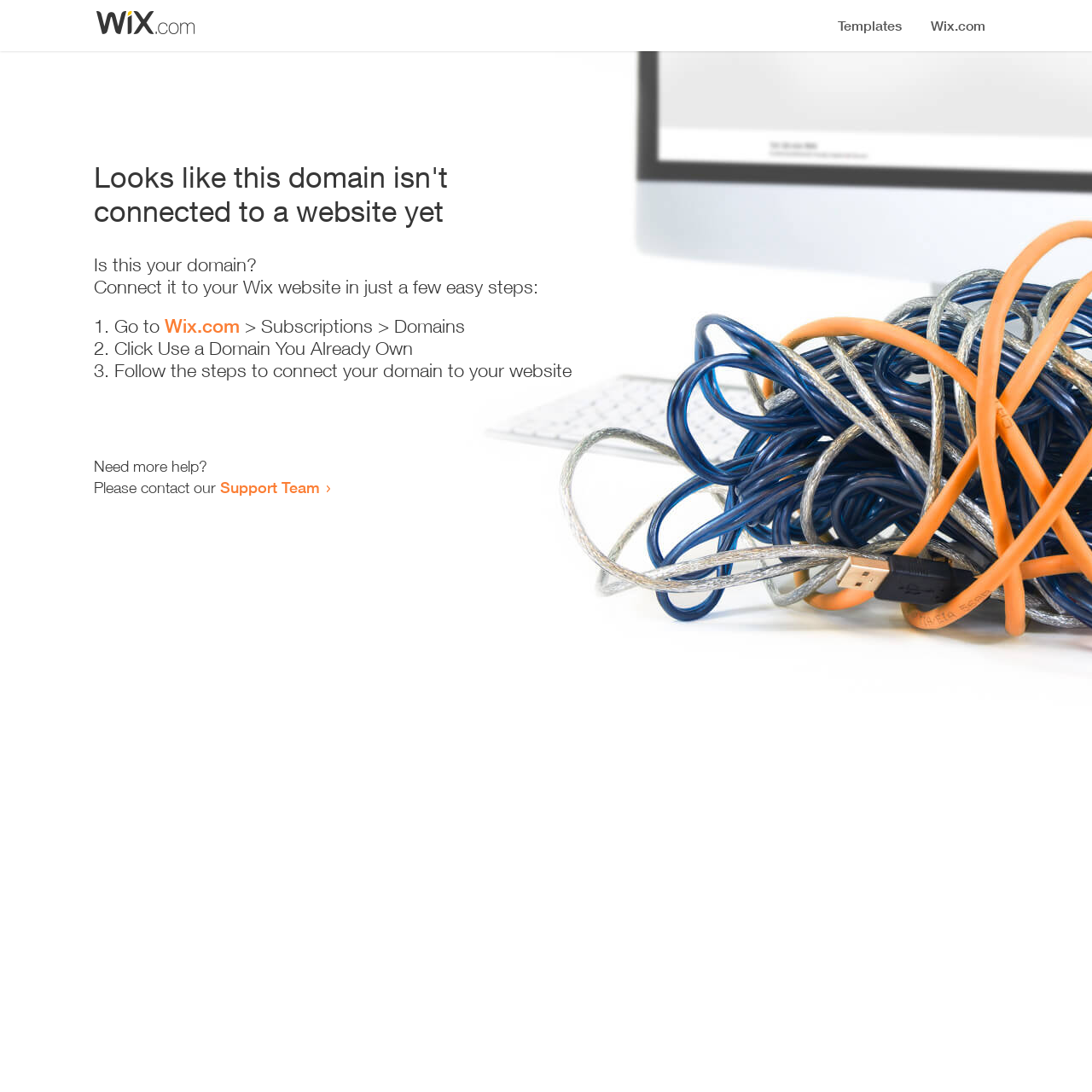Where can I get more help?
Please look at the screenshot and answer in one word or a short phrase.

Support Team